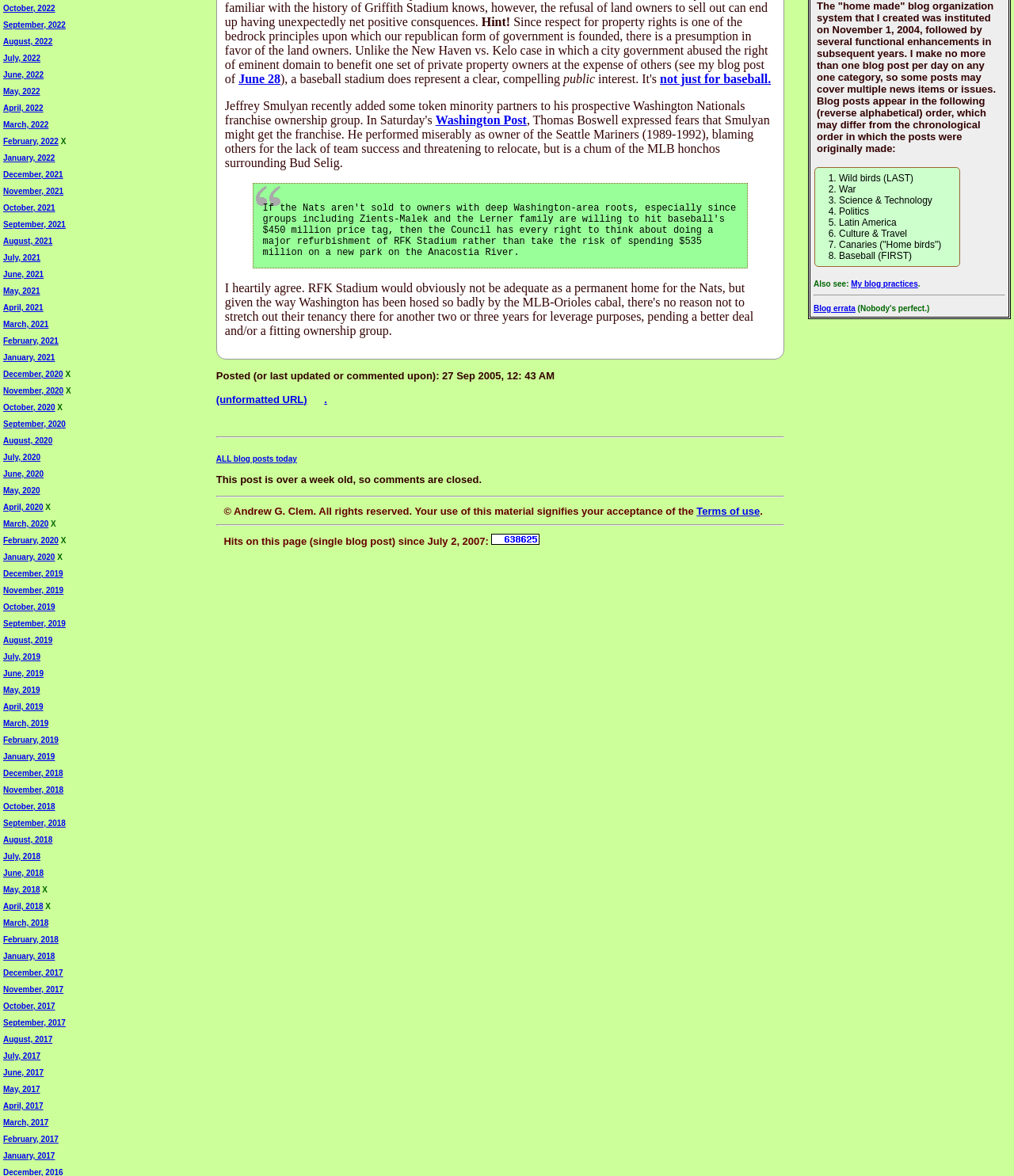Determine the bounding box of the UI element mentioned here: "June, 2021". The coordinates must be in the format [left, top, right, bottom] with values ranging from 0 to 1.

[0.003, 0.23, 0.043, 0.237]